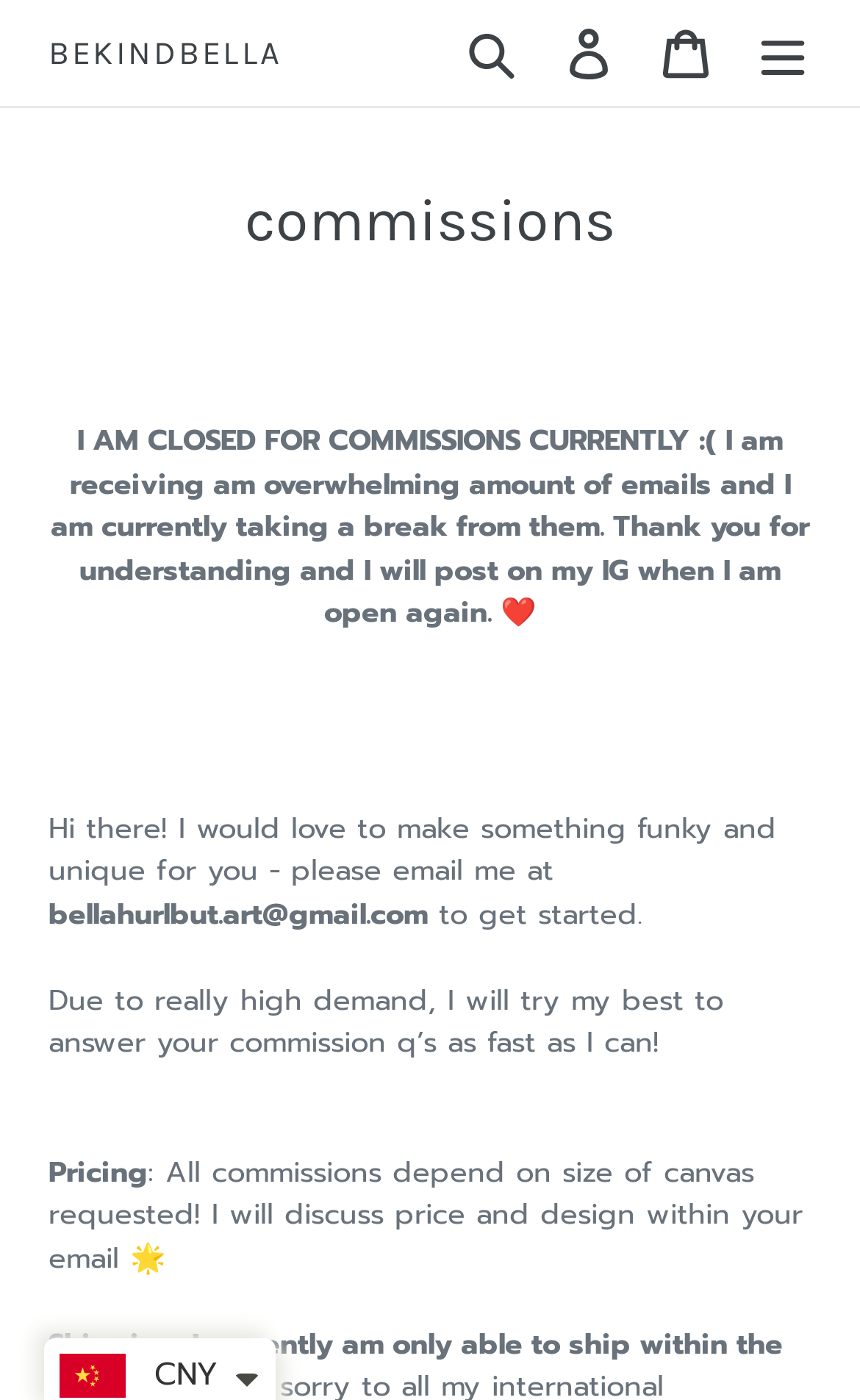Based on the element description Log in, identify the bounding box of the UI element in the given webpage screenshot. The coordinates should be in the format (top-left x, top-left y, bottom-right x, bottom-right y) and must be between 0 and 1.

[0.628, 0.004, 0.741, 0.072]